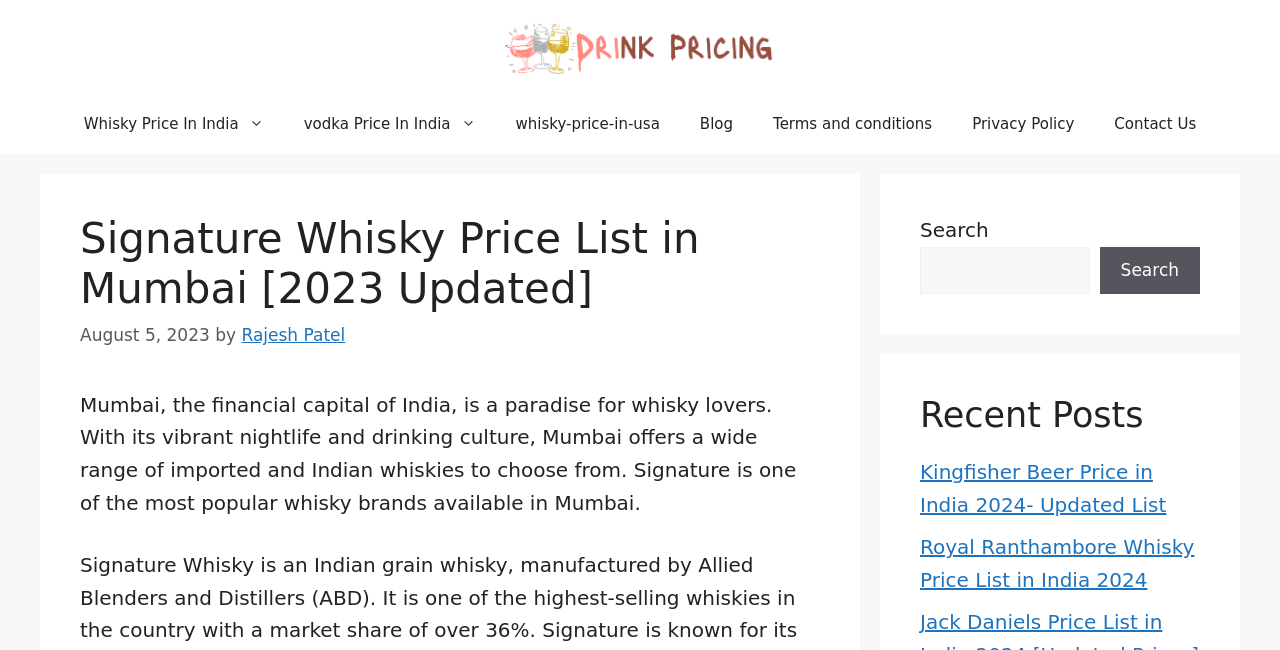Predict the bounding box for the UI component with the following description: "Privacy Policy".

[0.744, 0.145, 0.855, 0.237]